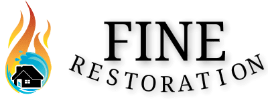Describe all the elements visible in the image meticulously.

The image features the logo of Fine Restoration, which combines elements of water and fire to symbolize their expertise in restoration services. The logo prominently displays the word "FINE" in bold, uppercase letters, with a stylized icon of a house engulfed in flames and water waves on the left side. Below, the word "RESTORATION" is presented in elegant, flowing text, emphasizing their commitment to restoring homes and properties affected by disasters. This branding reinforces their mission to provide 24/7 damage restoration services in the Kansas City area, specializing in water and fire damage recovery.